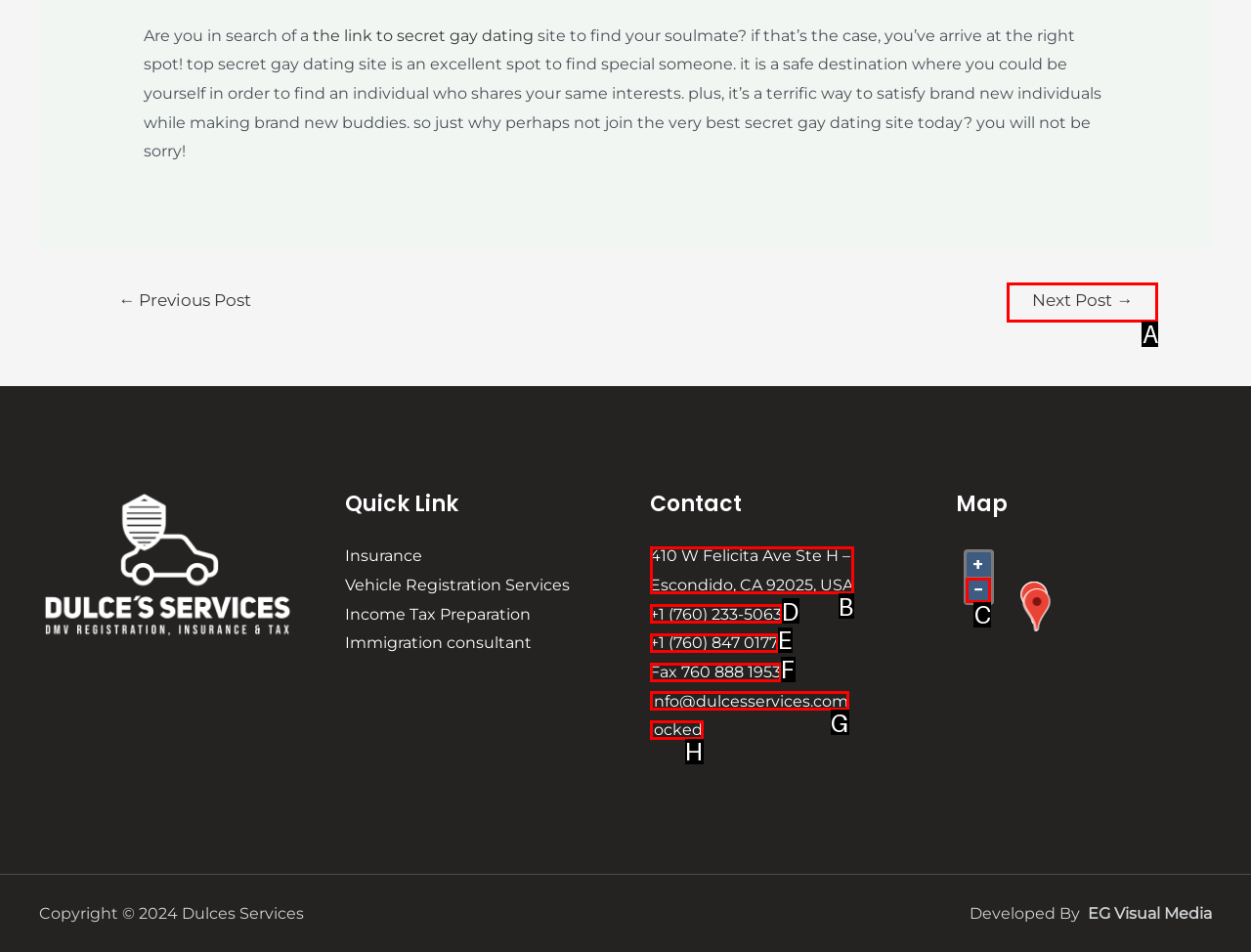From the options presented, which lettered element matches this description: Portfolio plan
Reply solely with the letter of the matching option.

None